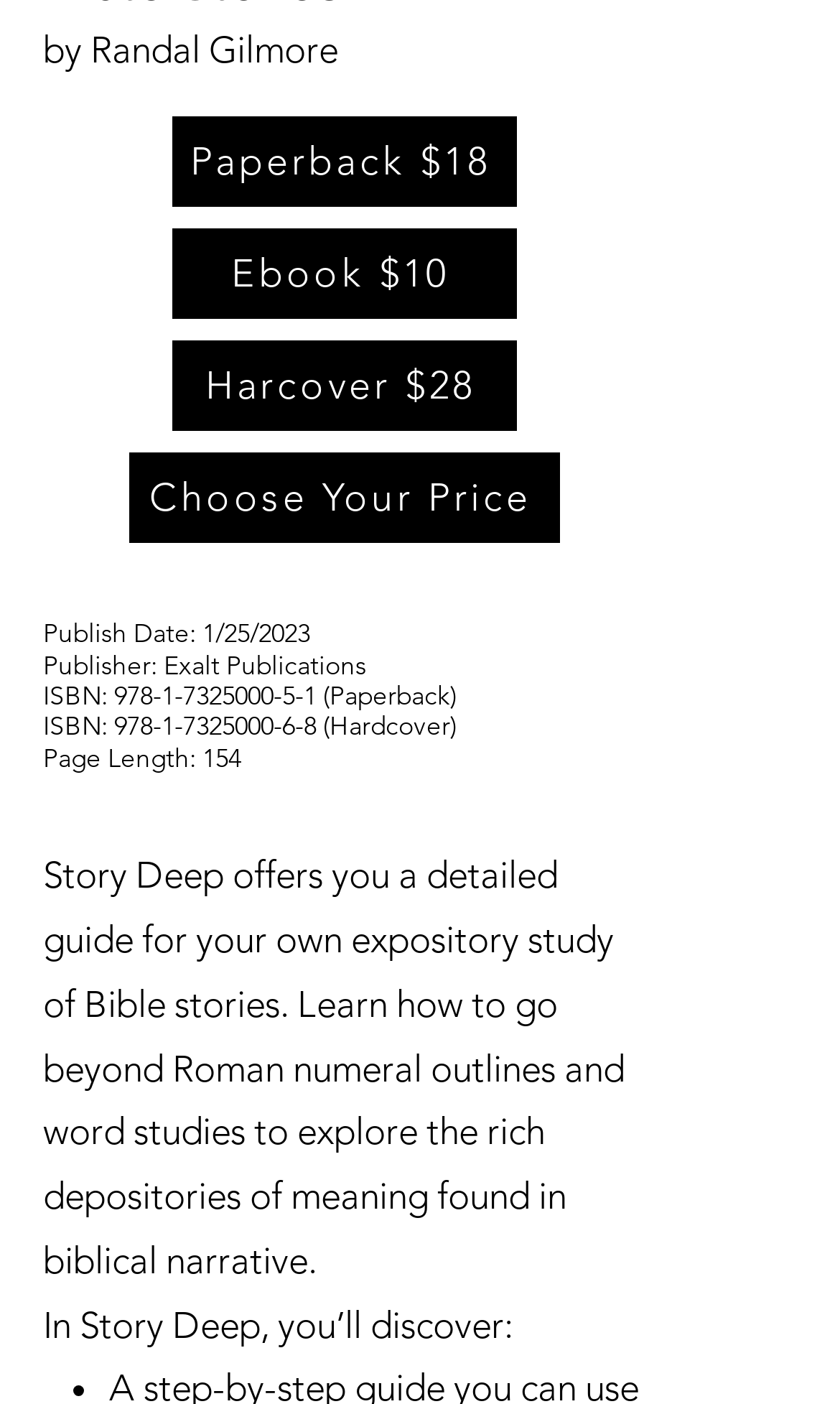Who is the author of the book?
Examine the image closely and answer the question with as much detail as possible.

The author's name is mentioned at the top of the webpage, in the static text element 'by Randal Gilmore'.